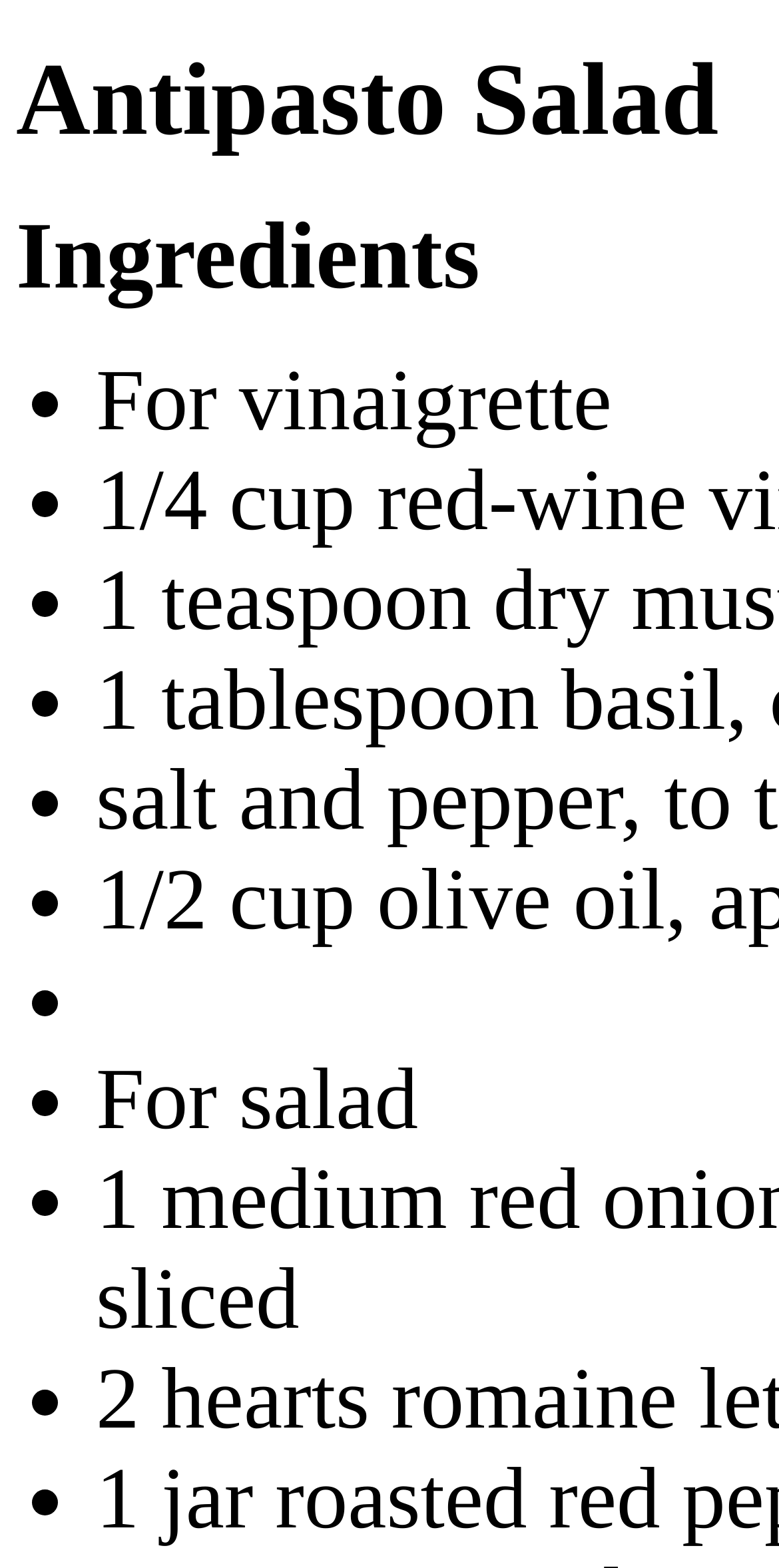Provide a short answer using a single word or phrase for the following question: 
How many ingredients are listed for the salad?

At least 7